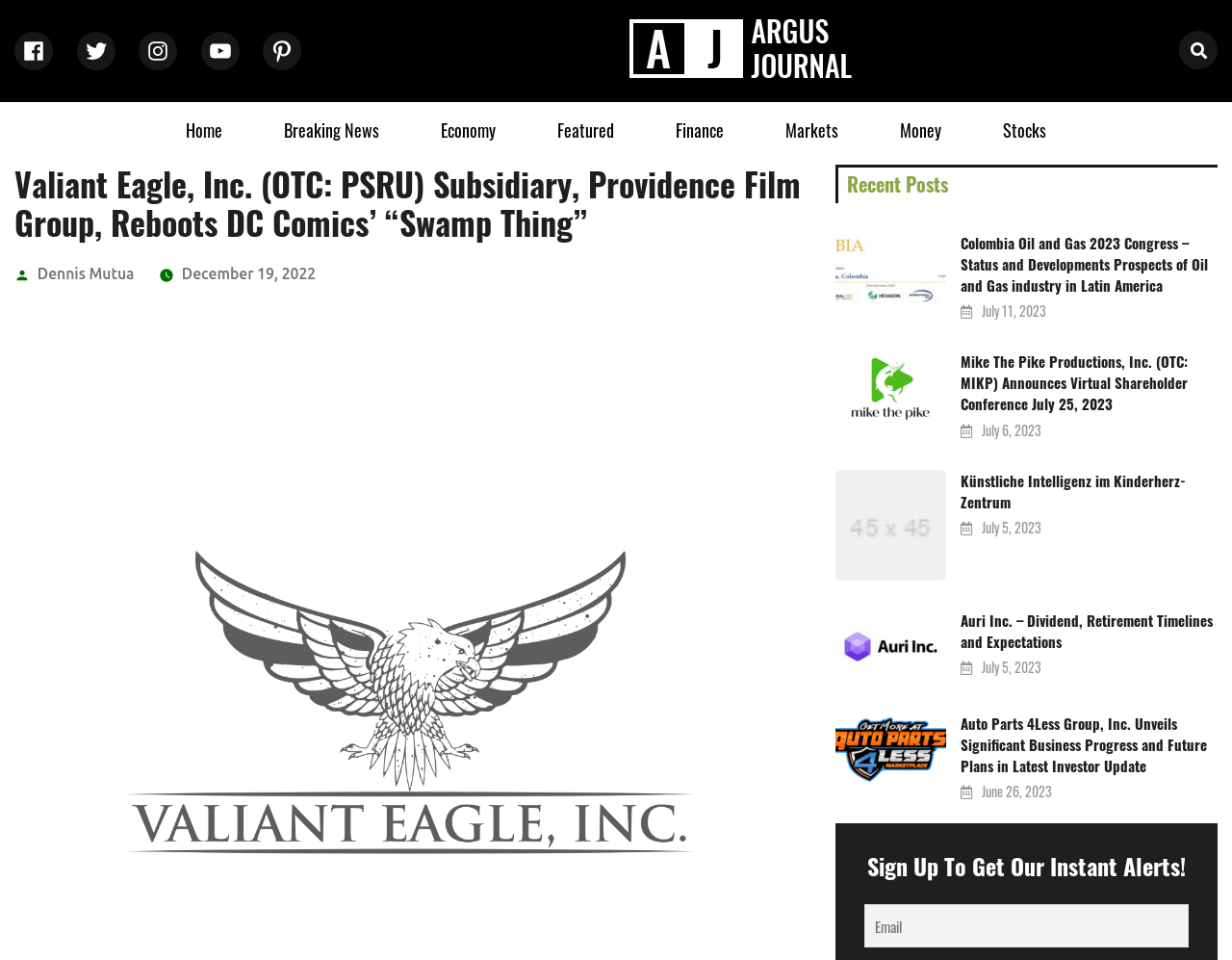Predict the bounding box of the UI element based on the description: "parent_node: Künstliche Intelligenz im Kinderherz-Zentrum". The coordinates should be four float numbers between 0 and 1, formatted as [left, top, right, bottom].

[0.678, 0.489, 0.768, 0.605]